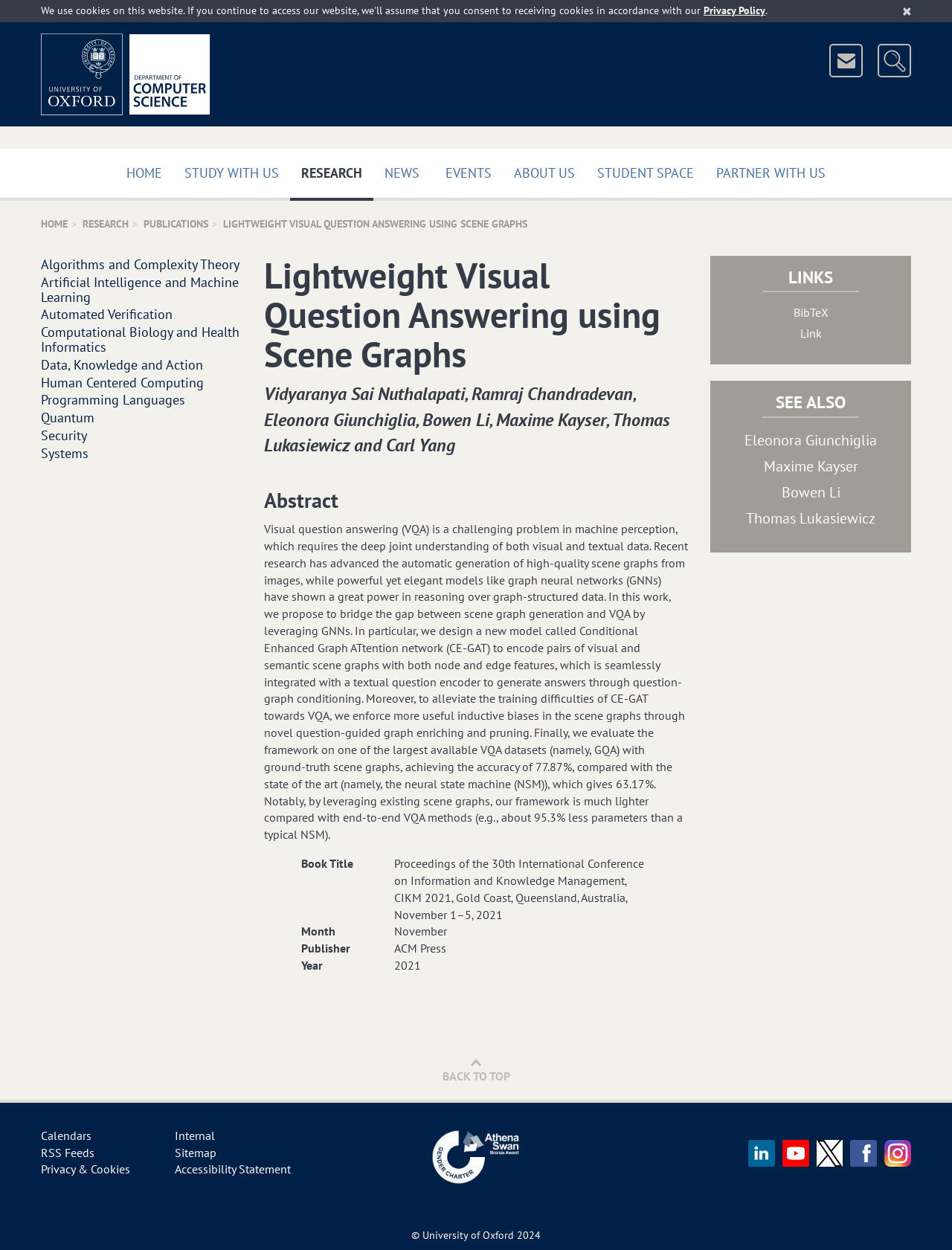Identify the bounding box coordinates of the region that needs to be clicked to carry out this instruction: "Click the 'HOME' link". Provide these coordinates as four float numbers ranging from 0 to 1, i.e., [left, top, right, bottom].

[0.121, 0.119, 0.182, 0.161]